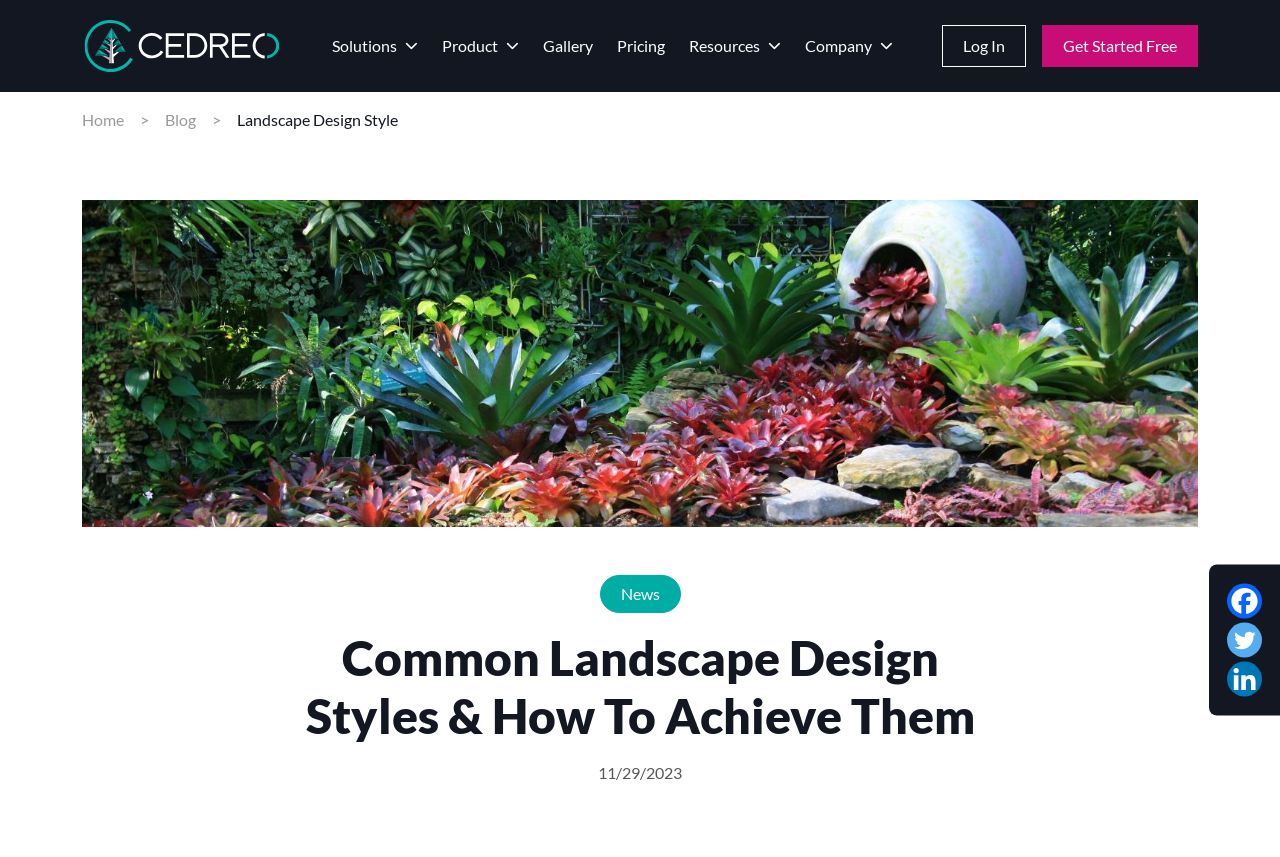Please identify the coordinates of the bounding box that should be clicked to fulfill this instruction: "Click on the 'Get Started Free' button".

[0.814, 0.029, 0.936, 0.078]